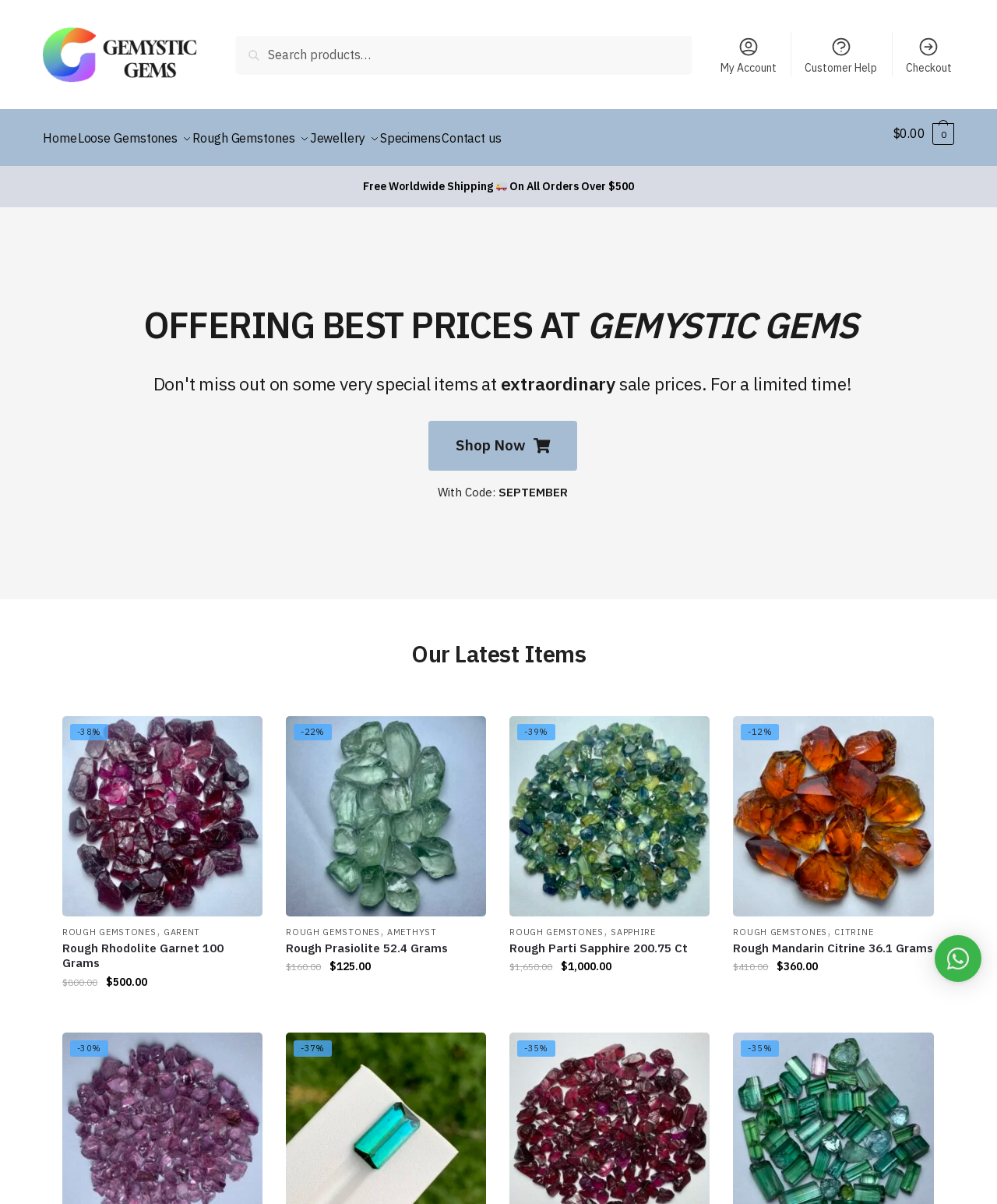Find the bounding box coordinates for the area that should be clicked to accomplish the instruction: "Add Rough Rhodolite Garnet 100 Grams to cart".

[0.062, 0.82, 0.263, 0.846]